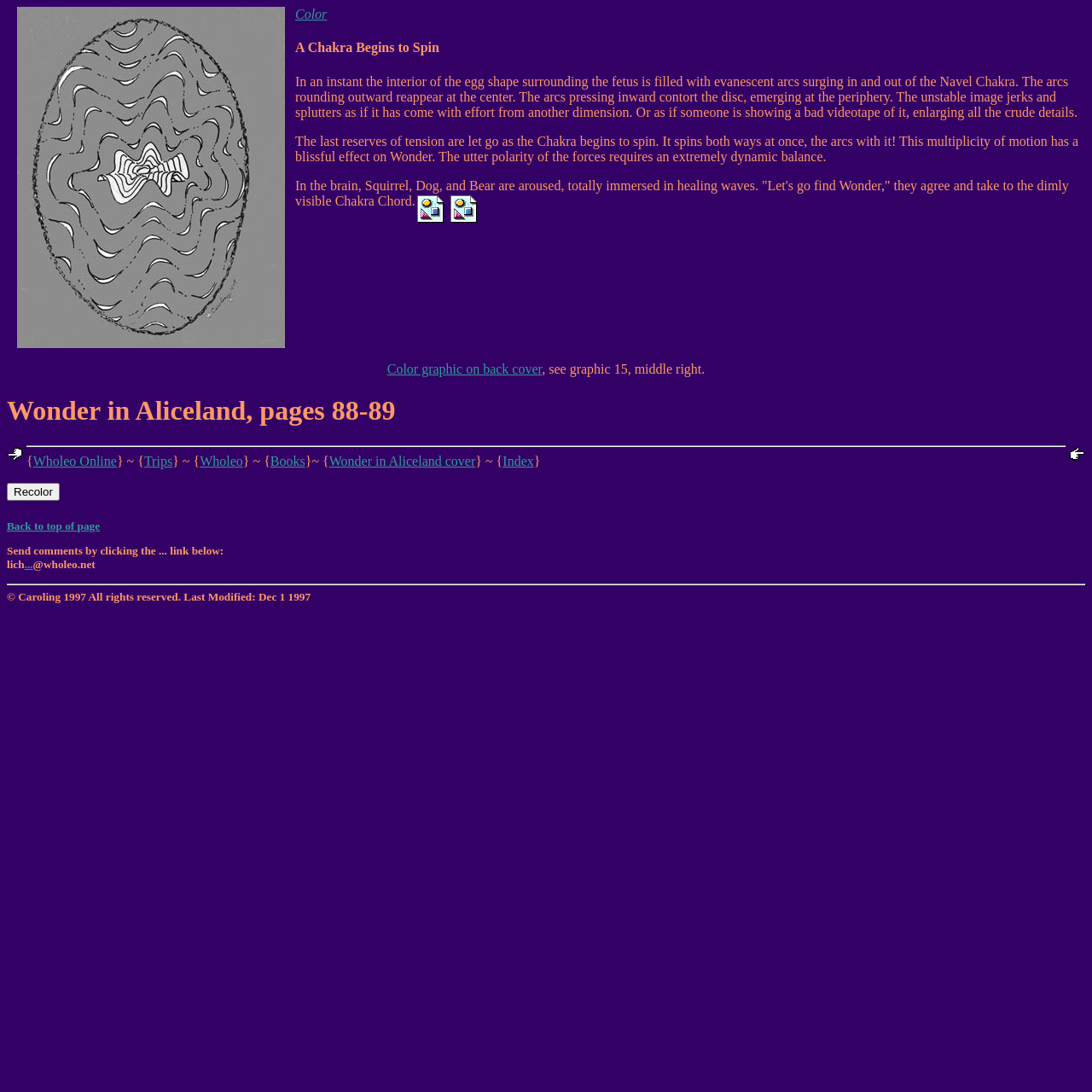From the screenshot, find the bounding box of the UI element matching this description: "Wholeo Online". Supply the bounding box coordinates in the form [left, top, right, bottom], each a float between 0 and 1.

[0.03, 0.416, 0.107, 0.429]